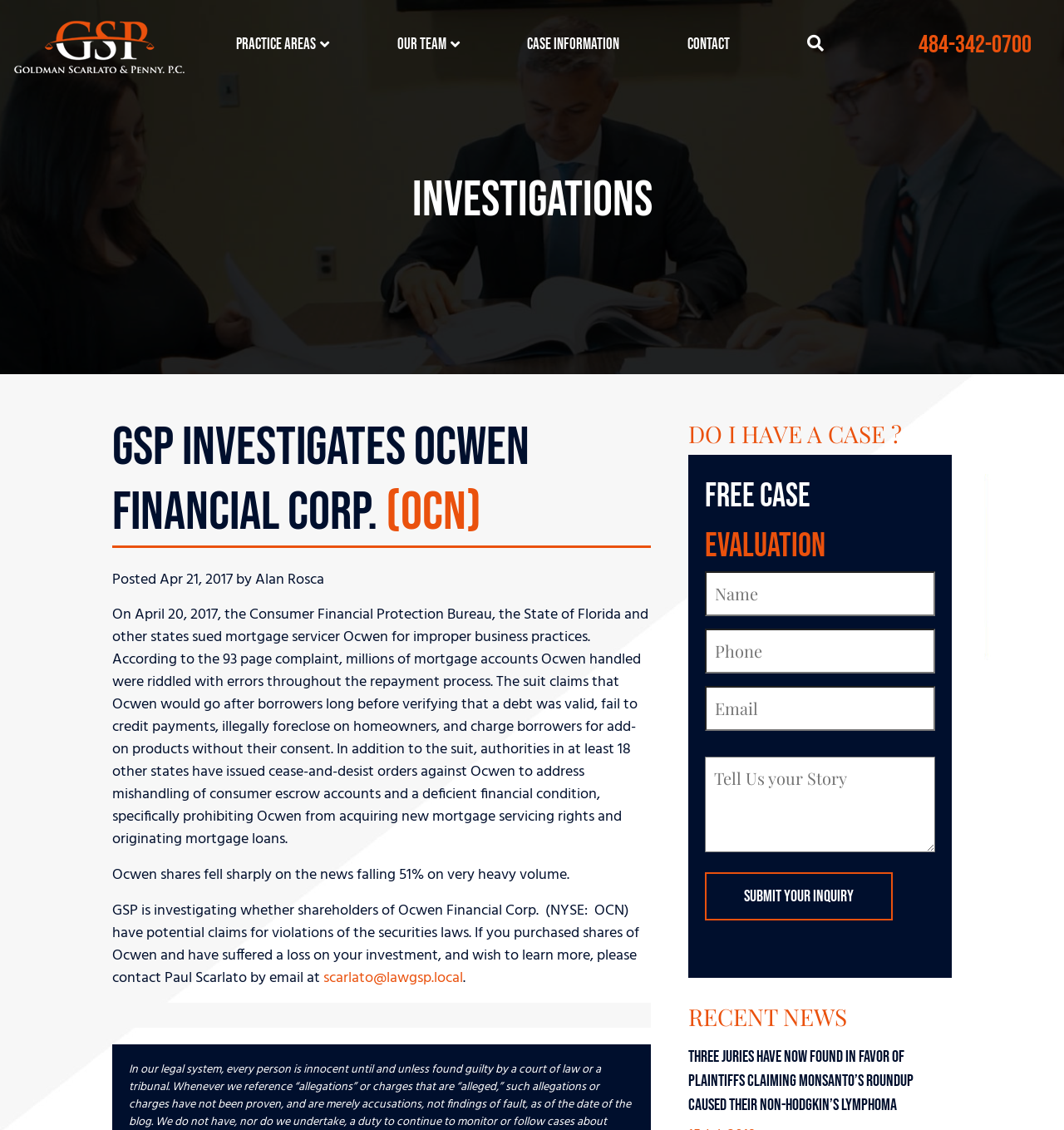What is the phone number to contact?
From the image, respond using a single word or phrase.

484-342-0700